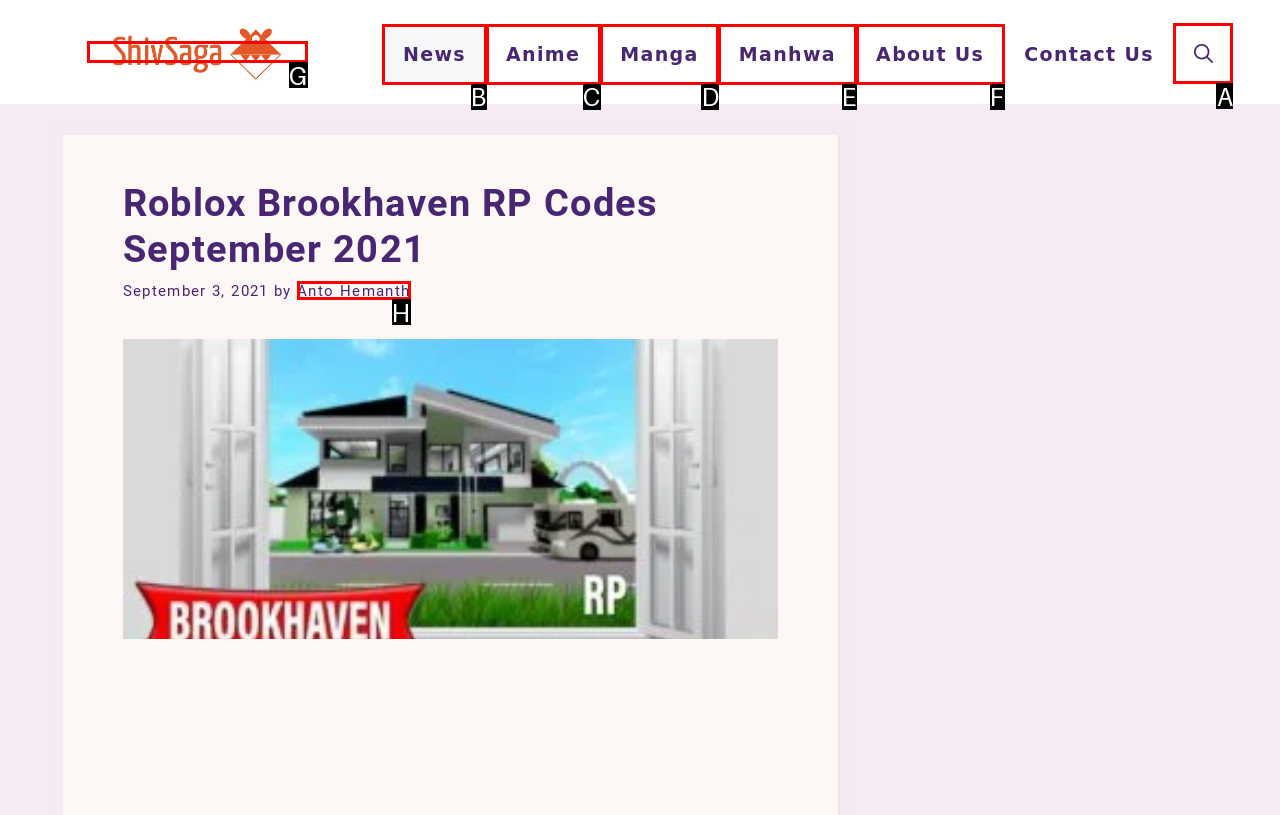Point out the HTML element I should click to achieve the following: search in the search bar Reply with the letter of the selected element.

A